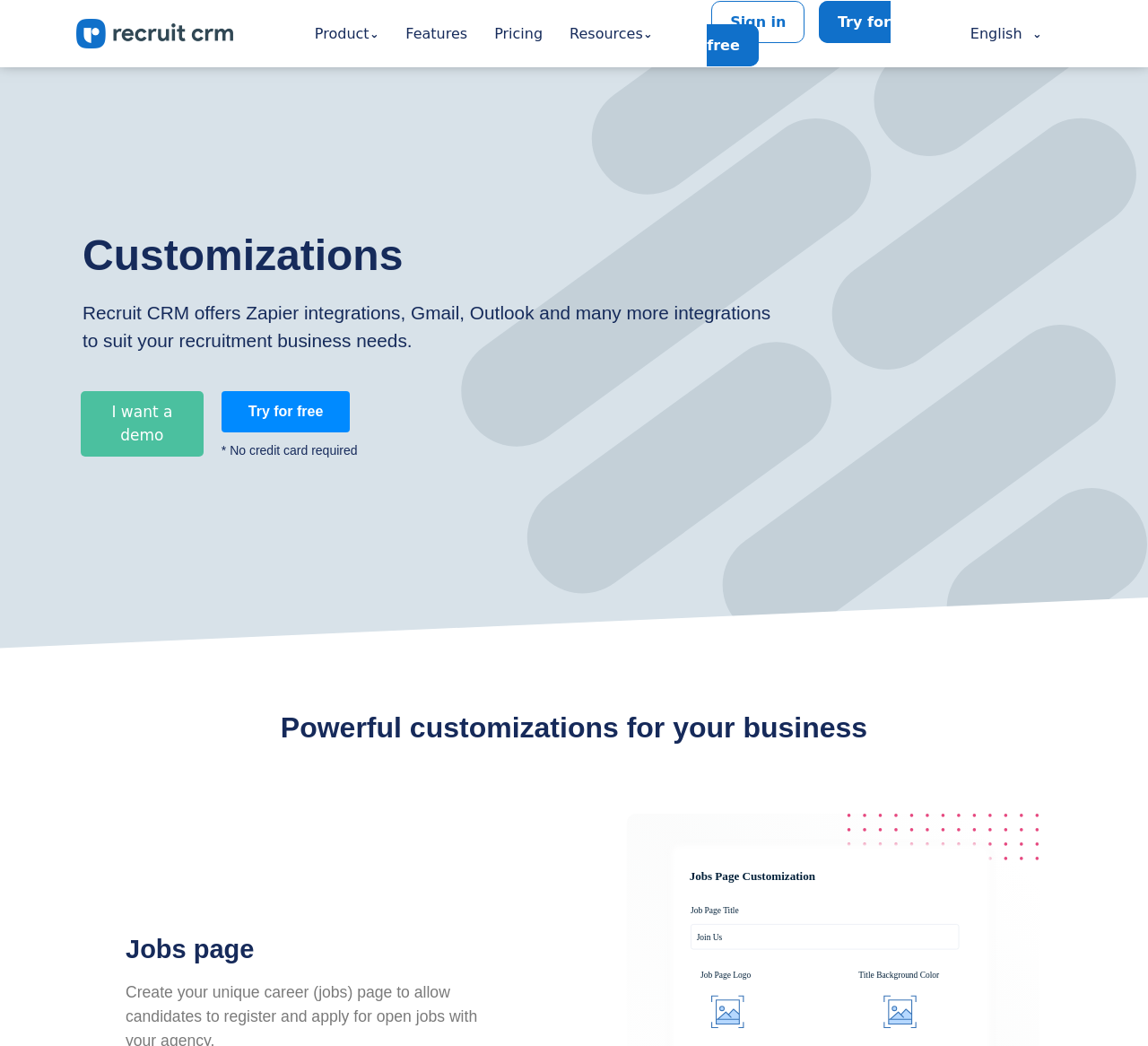Please provide the bounding box coordinates for the UI element as described: "alt="Dream 11 Mod Apk"". The coordinates must be four floats between 0 and 1, represented as [left, top, right, bottom].

None